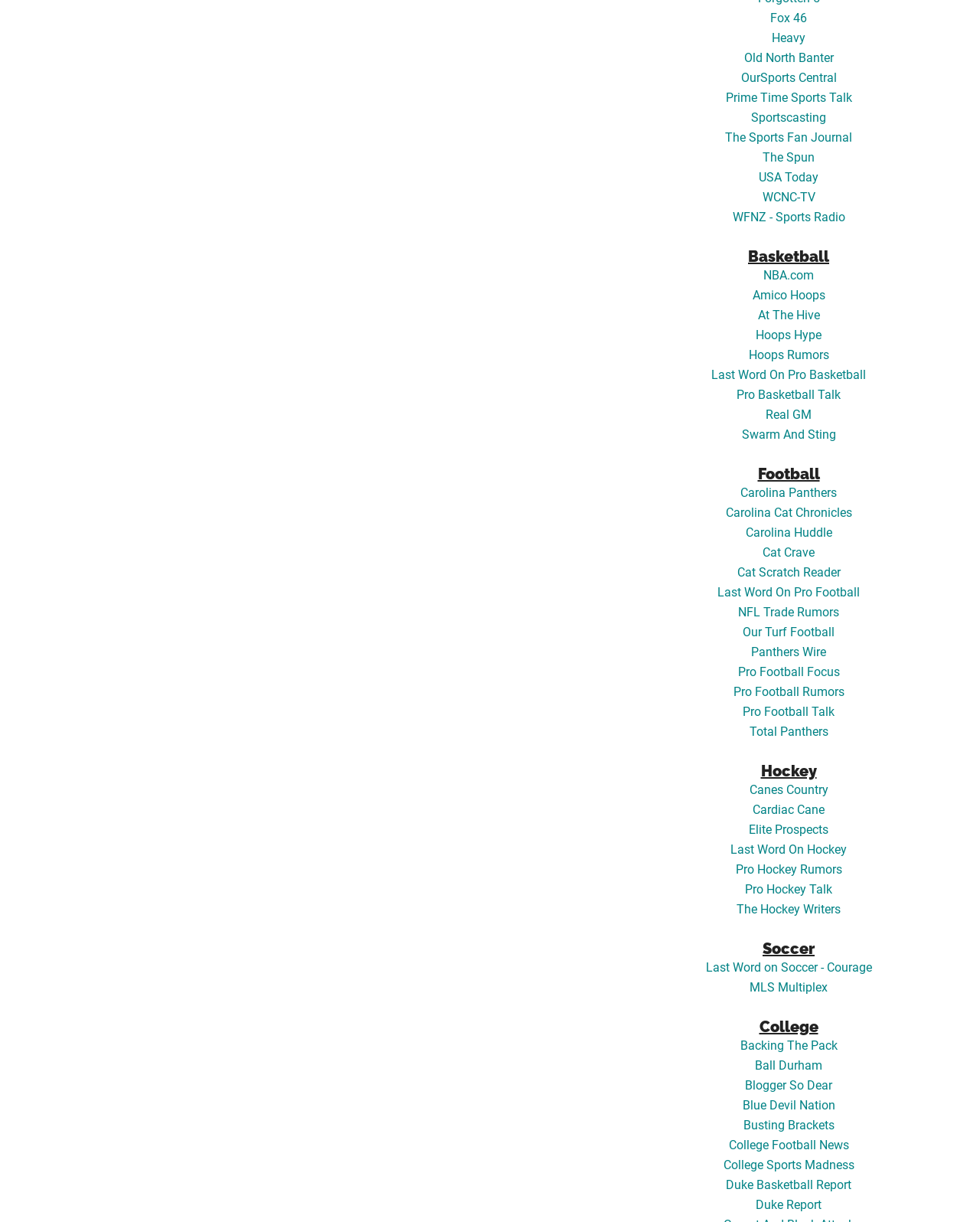Identify the bounding box coordinates of the clickable region required to complete the instruction: "Click on Fox 46". The coordinates should be given as four float numbers within the range of 0 and 1, i.e., [left, top, right, bottom].

[0.786, 0.009, 0.823, 0.021]